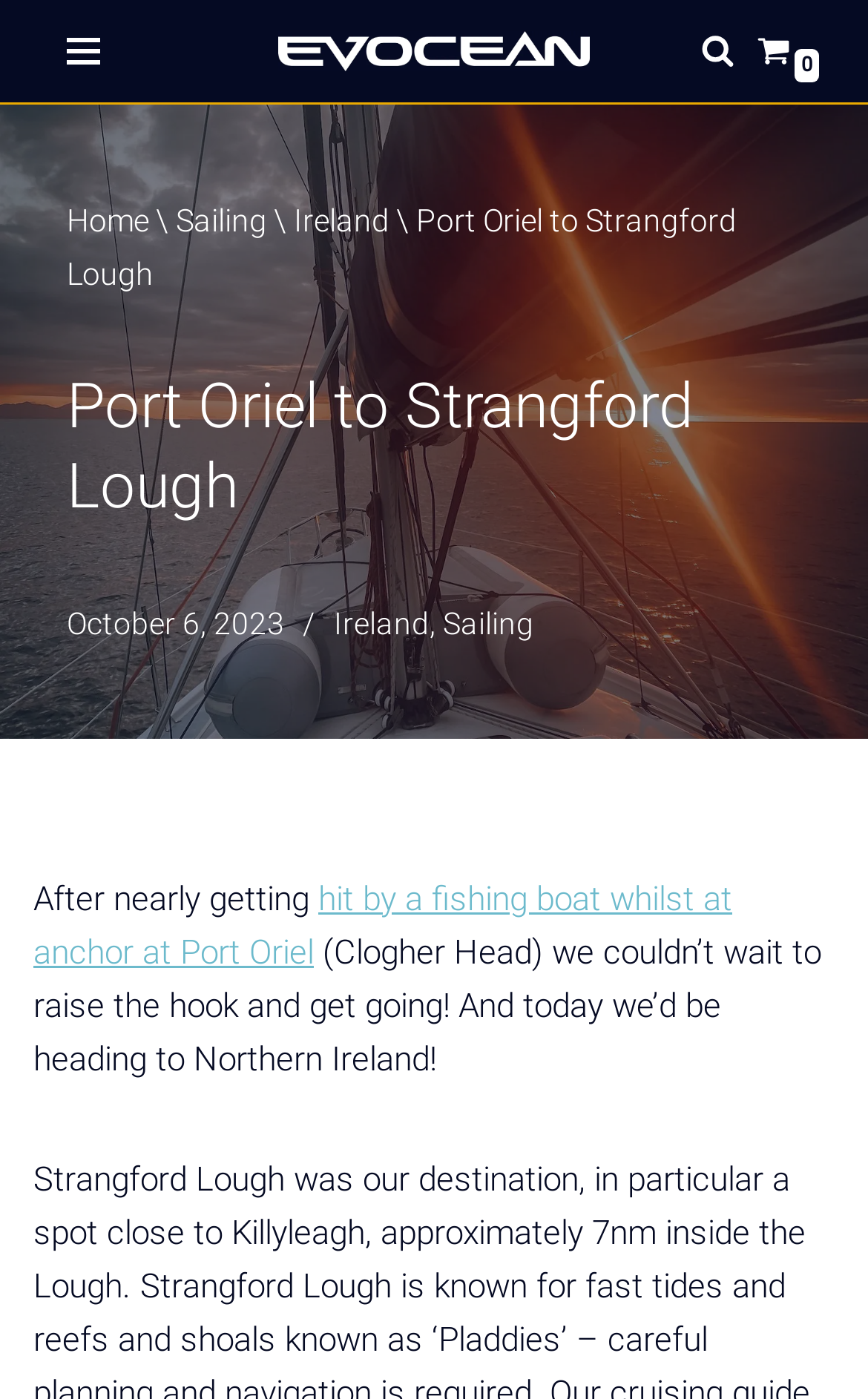Please indicate the bounding box coordinates of the element's region to be clicked to achieve the instruction: "Click on the 'Facebook' button". Provide the coordinates as four float numbers between 0 and 1, i.e., [left, top, right, bottom].

None